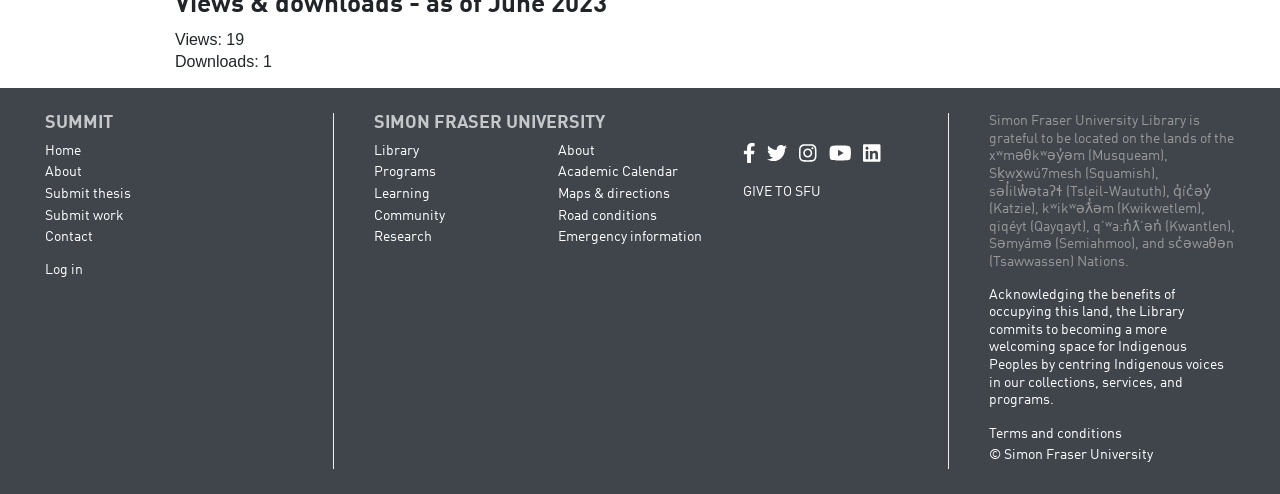Kindly determine the bounding box coordinates for the clickable area to achieve the given instruction: "Click the 'Home' link".

[0.035, 0.291, 0.063, 0.32]